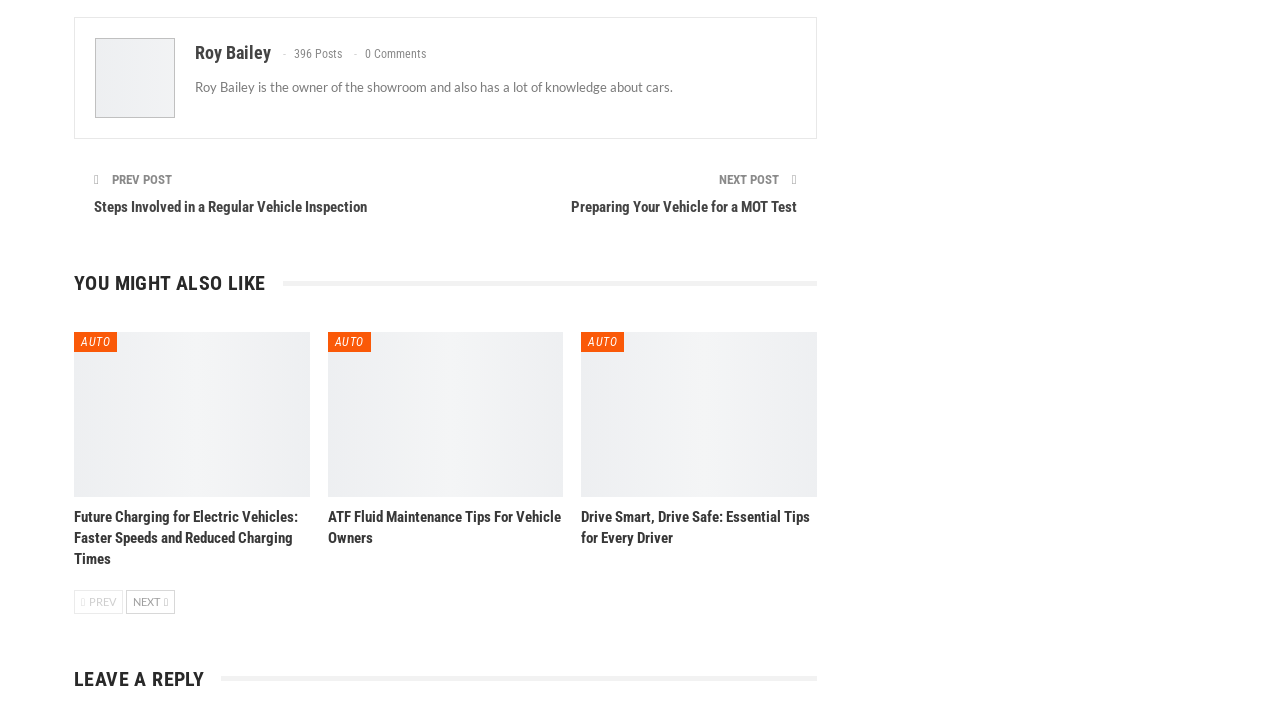Locate the bounding box coordinates of the clickable area needed to fulfill the instruction: "Click on the link to view the post about preparing your vehicle for a MOT test".

[0.446, 0.279, 0.622, 0.304]